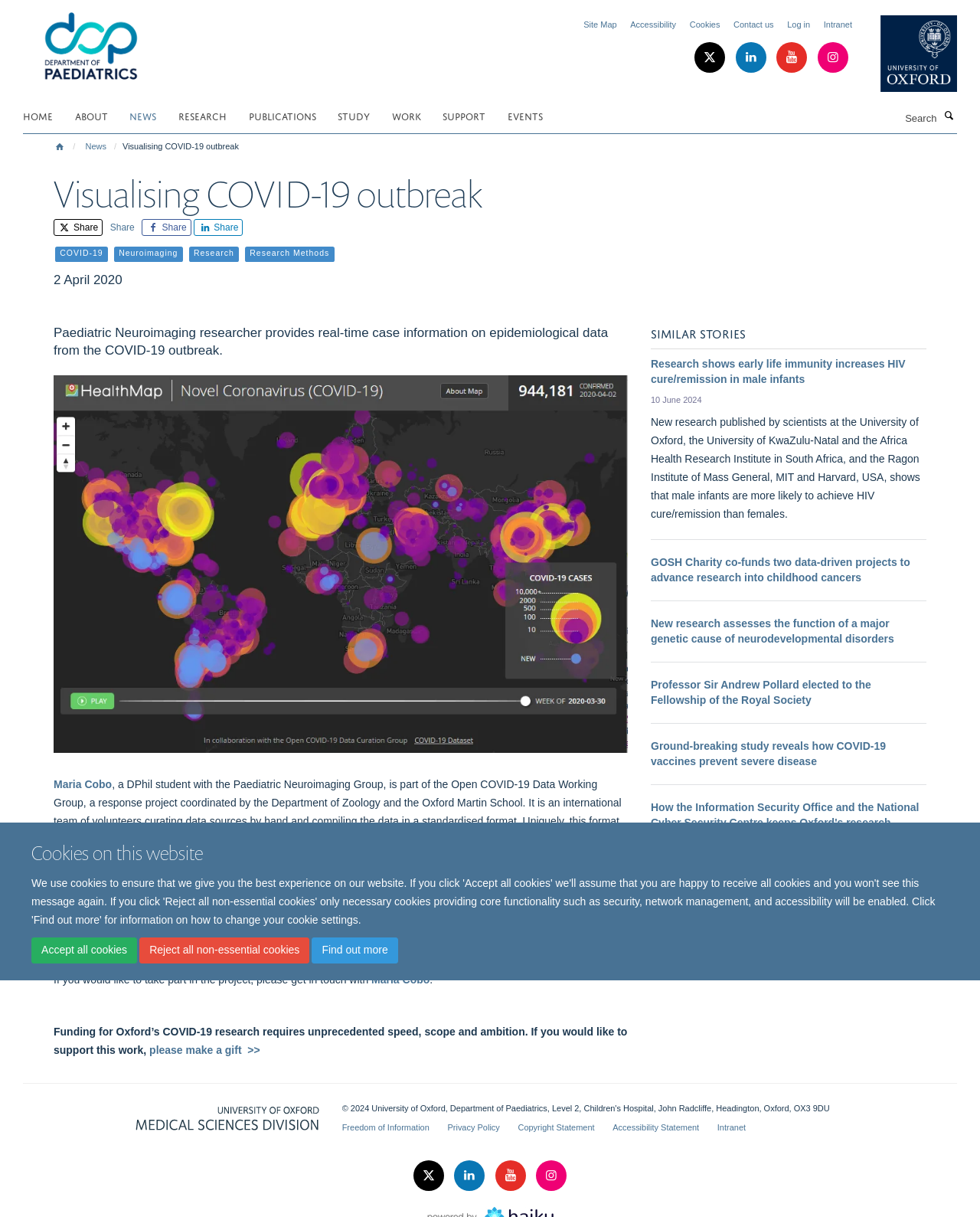Identify and generate the primary title of the webpage.

Visualising COVID-19 outbreak